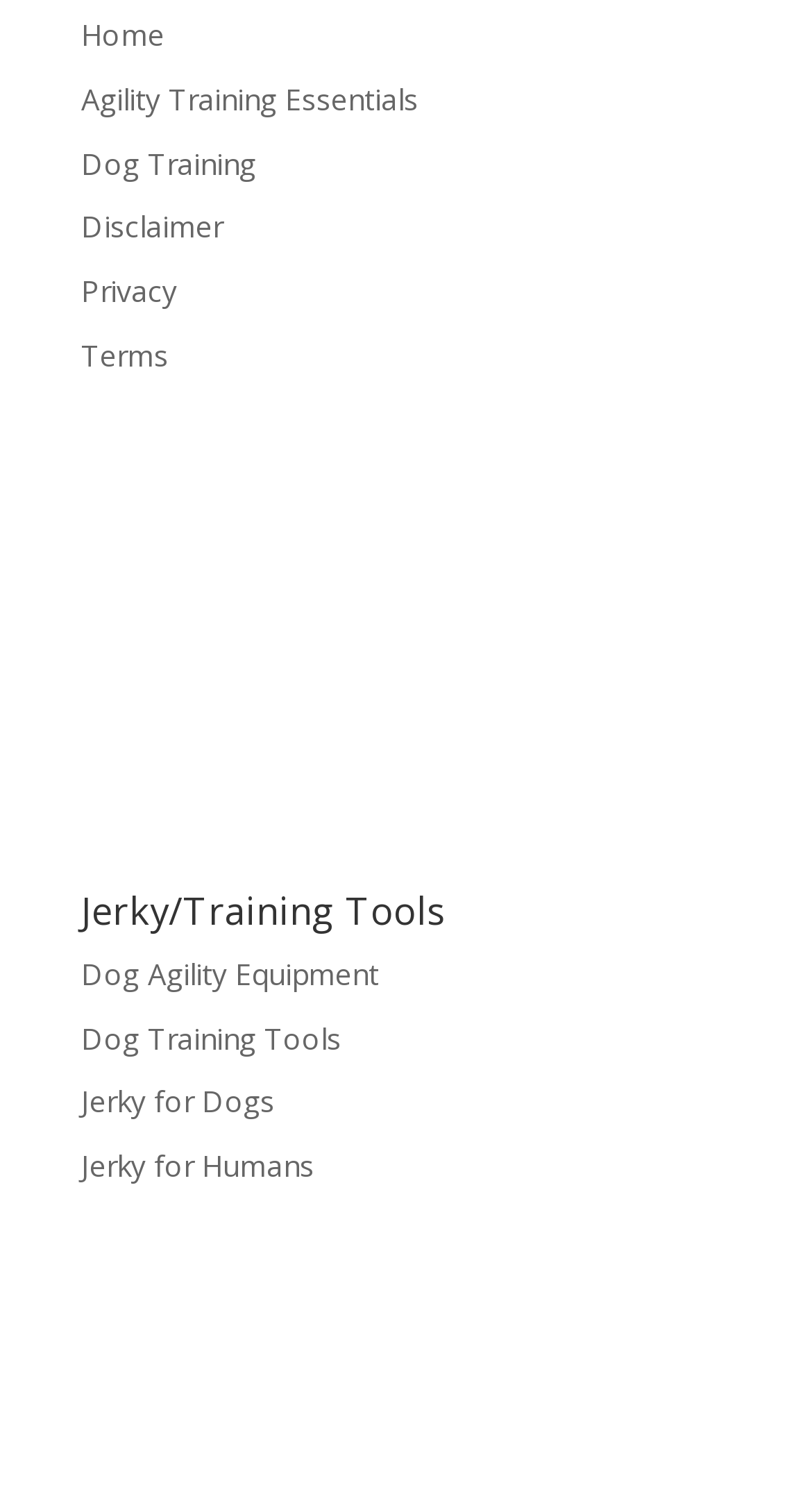Locate the bounding box coordinates of the element that needs to be clicked to carry out the instruction: "learn about agility training essentials". The coordinates should be given as four float numbers ranging from 0 to 1, i.e., [left, top, right, bottom].

[0.1, 0.053, 0.515, 0.079]